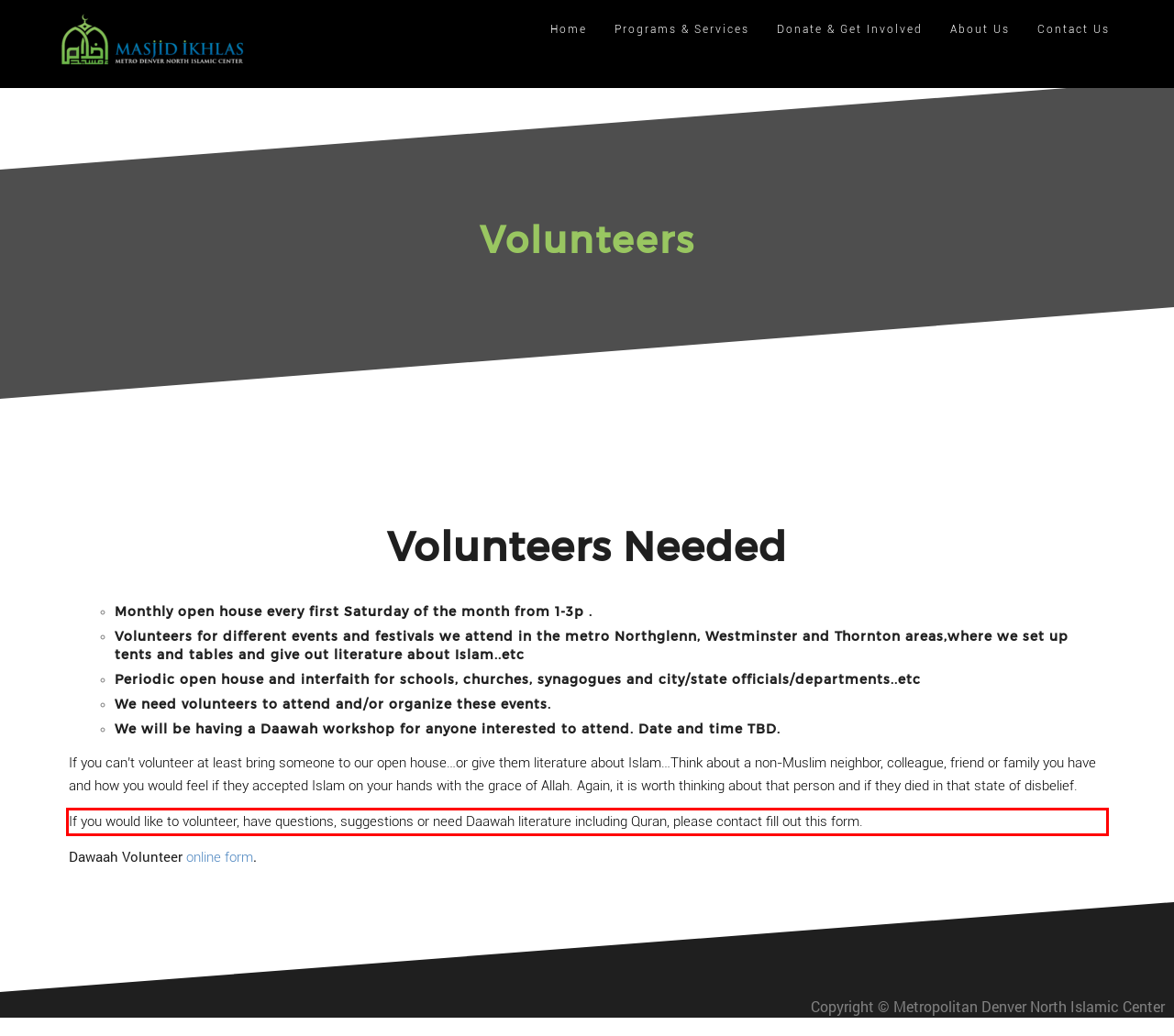Given a screenshot of a webpage with a red bounding box, please identify and retrieve the text inside the red rectangle.

If you would like to volunteer, have questions, suggestions or need Daawah literature including Quran, please contact fill out this form.